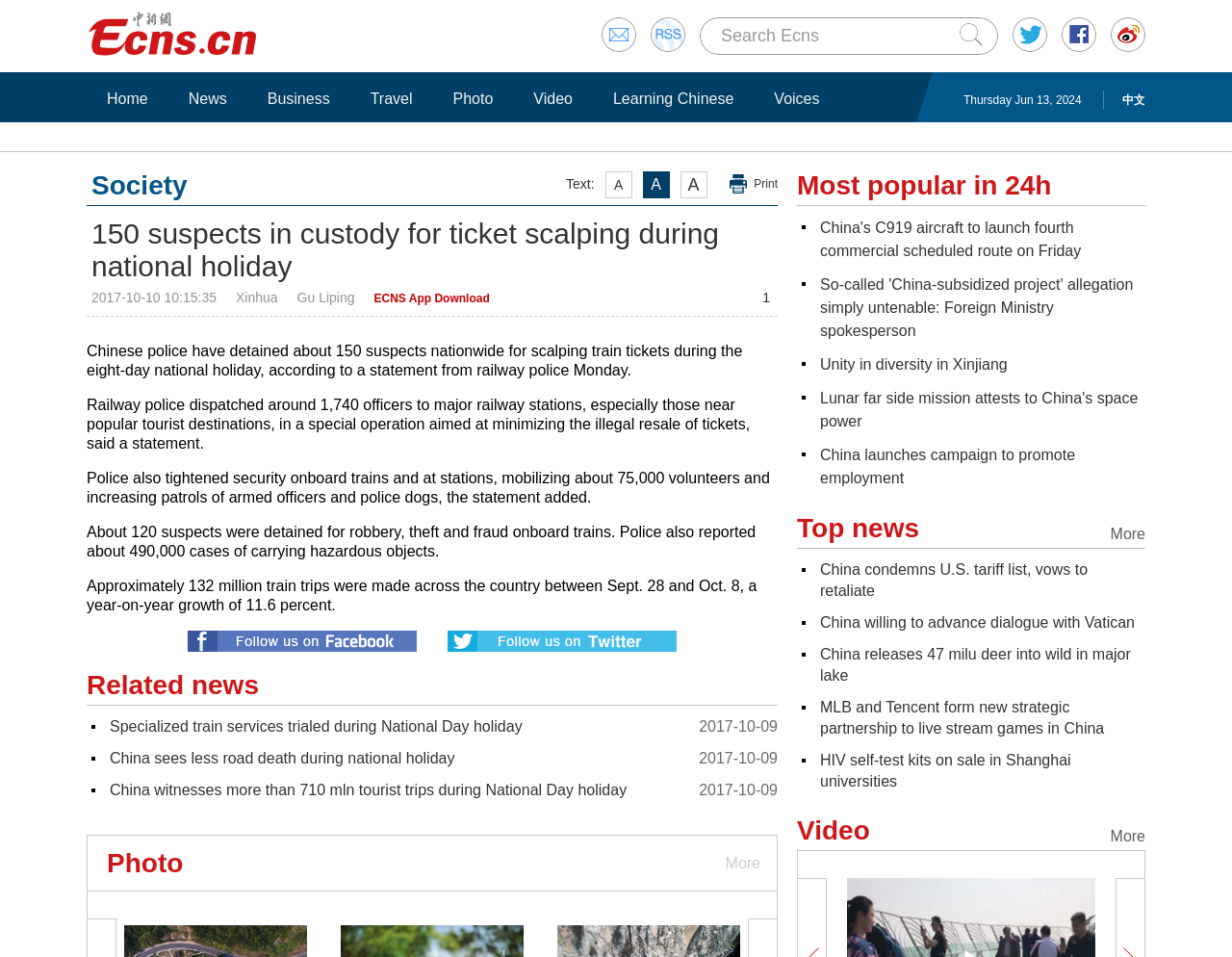Locate the UI element described as follows: "Unity in diversity in Xinjiang". Return the bounding box coordinates as four float numbers between 0 and 1 in the order [left, top, right, bottom].

[0.666, 0.372, 0.818, 0.389]